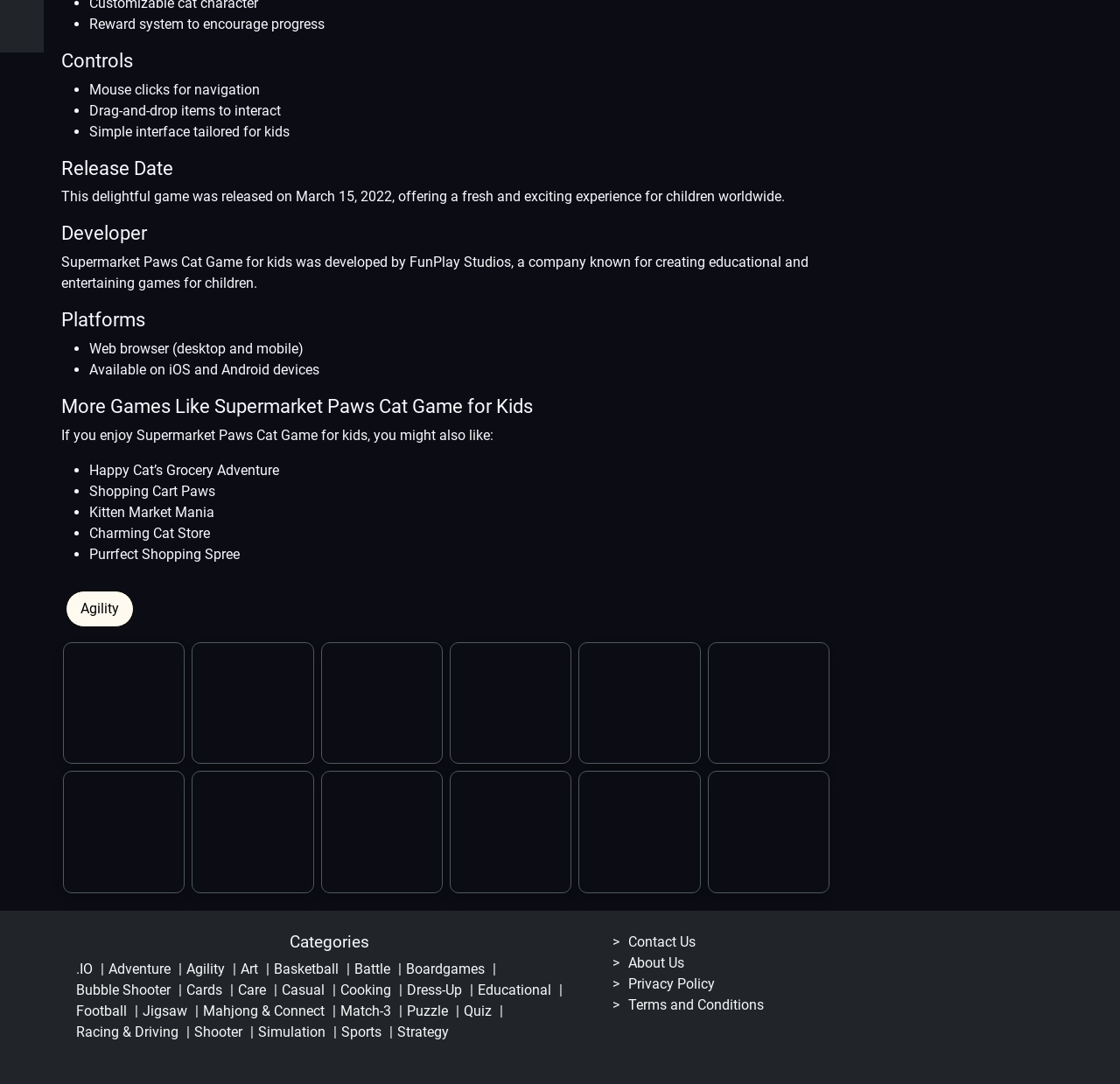Please give the bounding box coordinates of the area that should be clicked to fulfill the following instruction: "Explore University of Hertfordshire". The coordinates should be in the format of four float numbers from 0 to 1, i.e., [left, top, right, bottom].

None